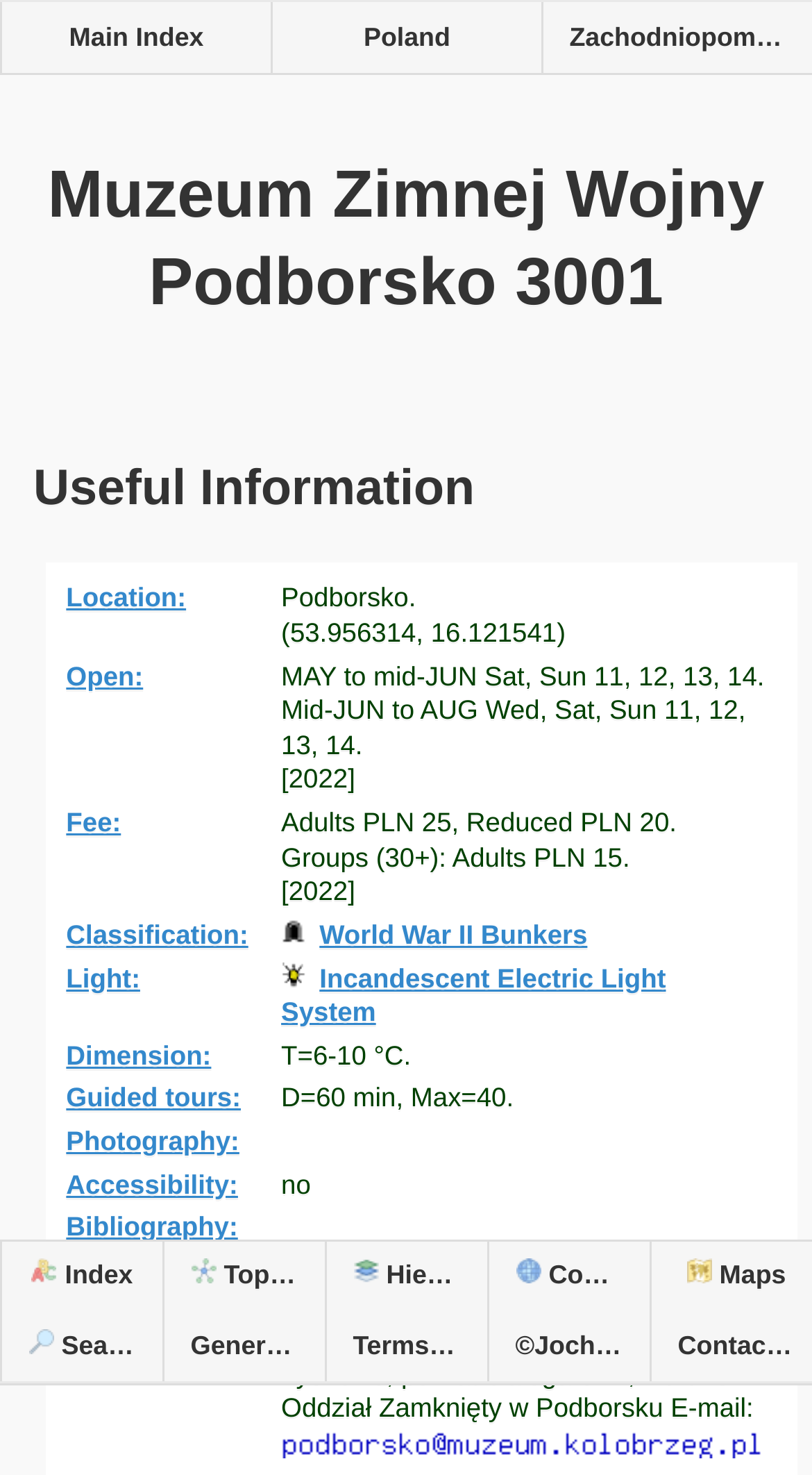Kindly determine the bounding box coordinates for the area that needs to be clicked to execute this instruction: "Learn about Subterranea World War II Bunkers".

[0.344, 0.621, 0.96, 0.648]